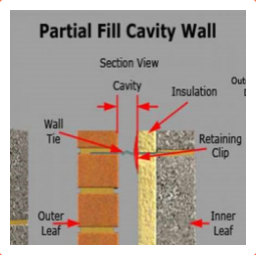What is the function of the retaining clip?
Please elaborate on the answer to the question with detailed information.

The retaining clip is an important feature in the cavity wall, and its function is to hold the insulation material in place within the cavity, preventing it from shifting or falling out, and ensuring that the insulation remains effective in reducing heat transfer and energy loss.